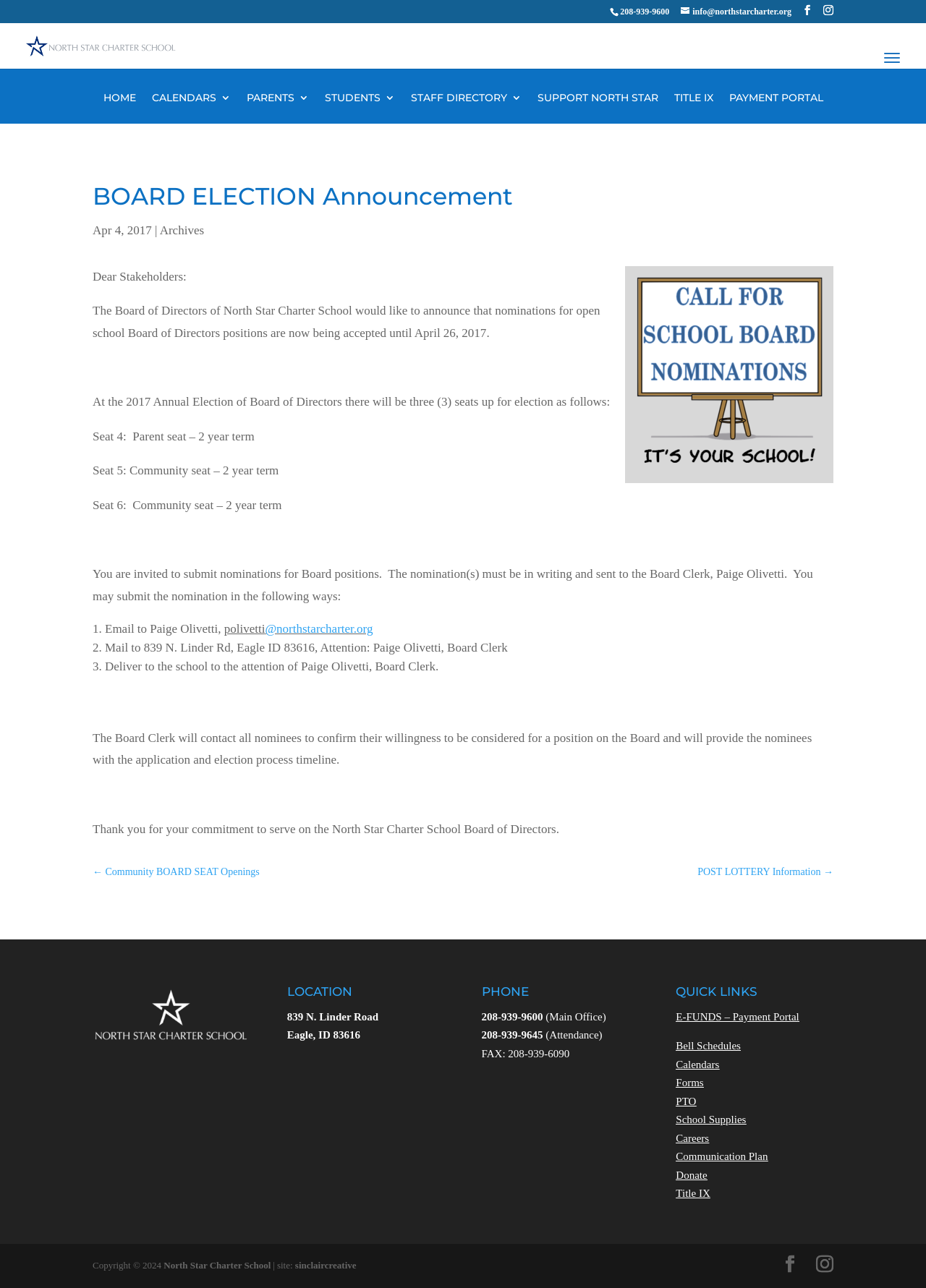Refer to the image and provide a thorough answer to this question:
What is the phone number of the main office?

I found the phone number of the main office by looking at the 'PHONE' section at the bottom of the webpage, where it lists the phone numbers and fax number of the school.